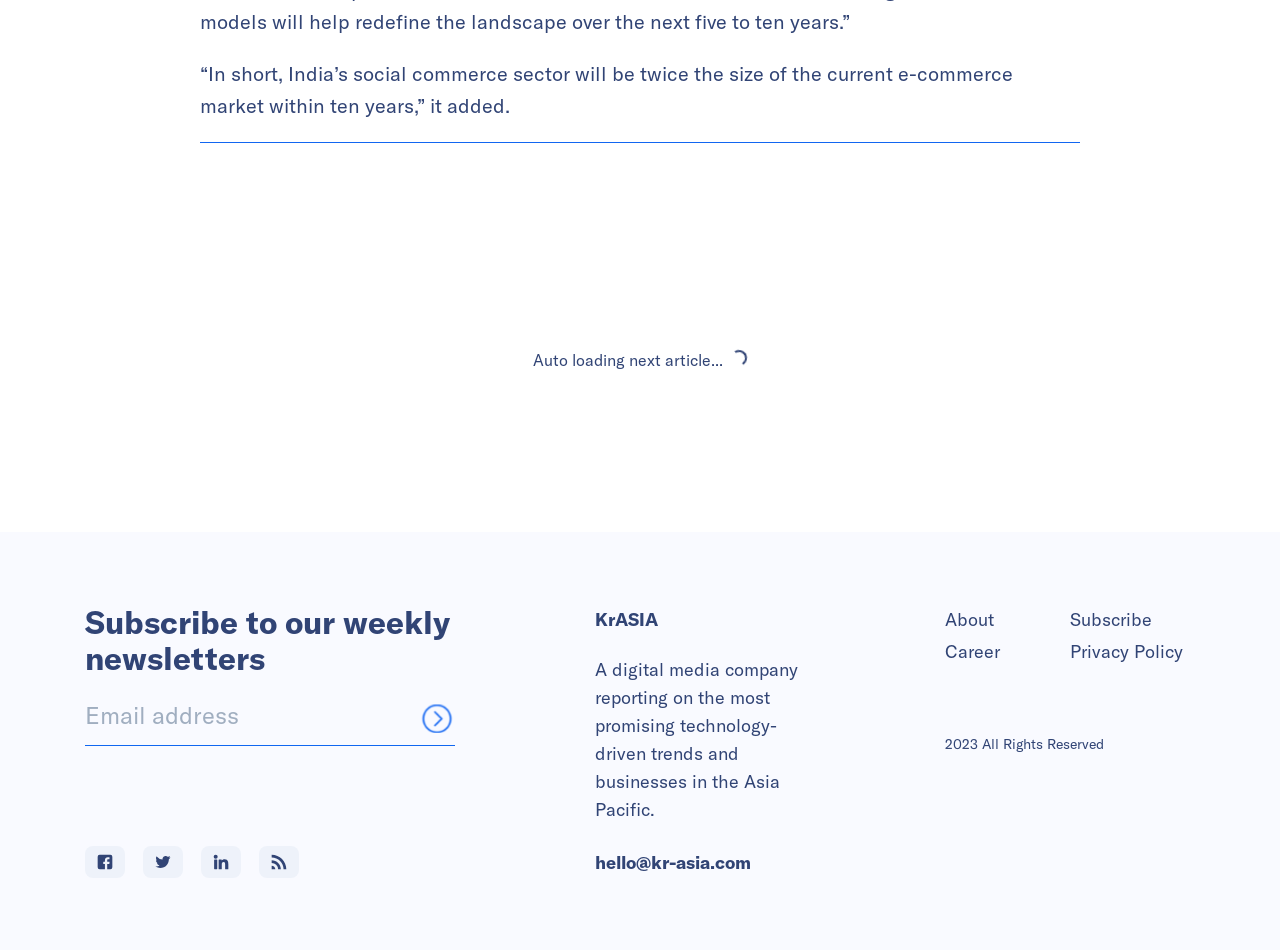What is the copyright year of the webpage?
Could you please answer the question thoroughly and with as much detail as possible?

The copyright year of the webpage can be found at the bottom of the webpage, where it is stated that '2023 All Rights Reserved'.